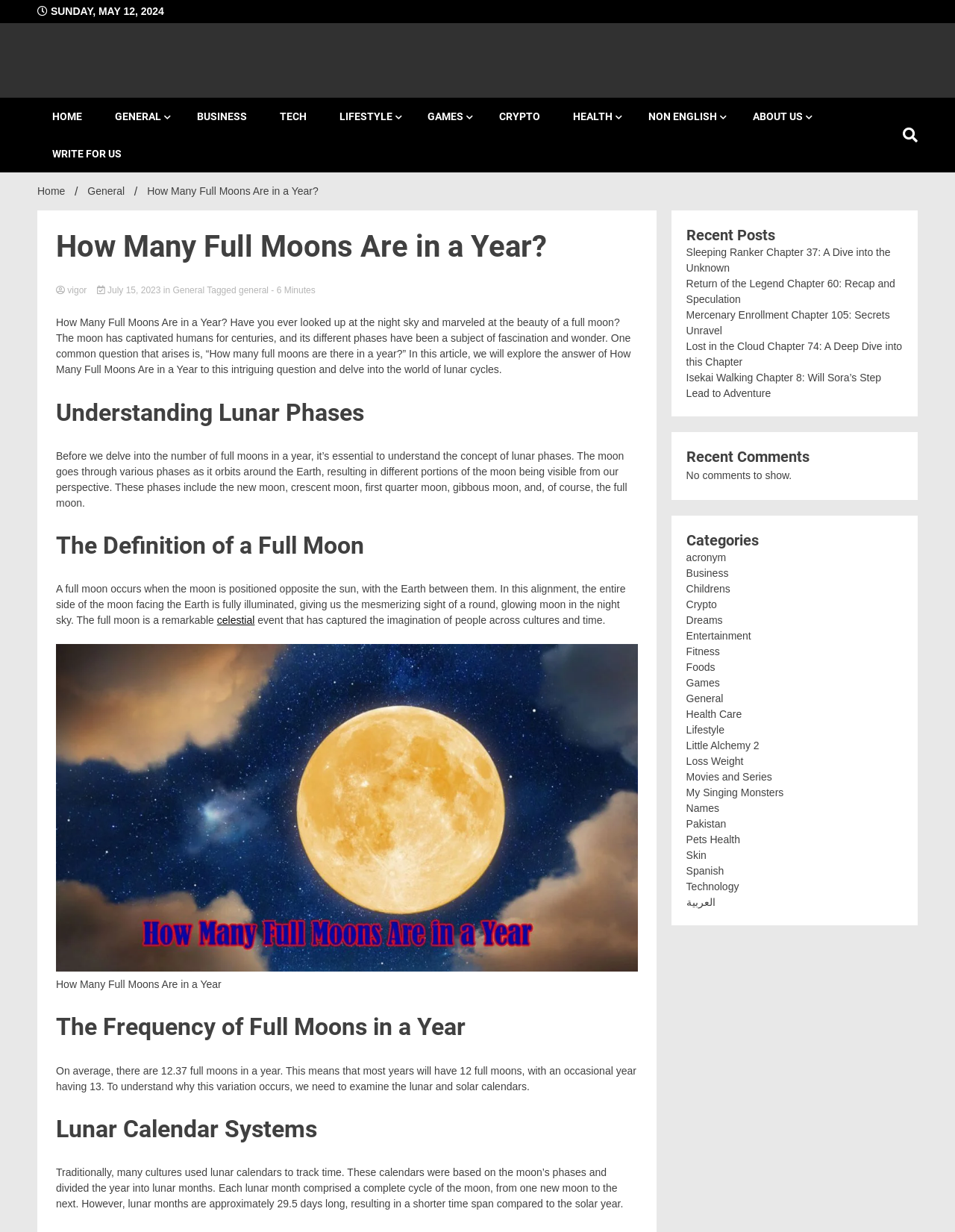Determine the bounding box coordinates of the clickable element to achieve the following action: 'Explore the 'LIFESTYLE' category'. Provide the coordinates as four float values between 0 and 1, formatted as [left, top, right, bottom].

[0.34, 0.079, 0.429, 0.11]